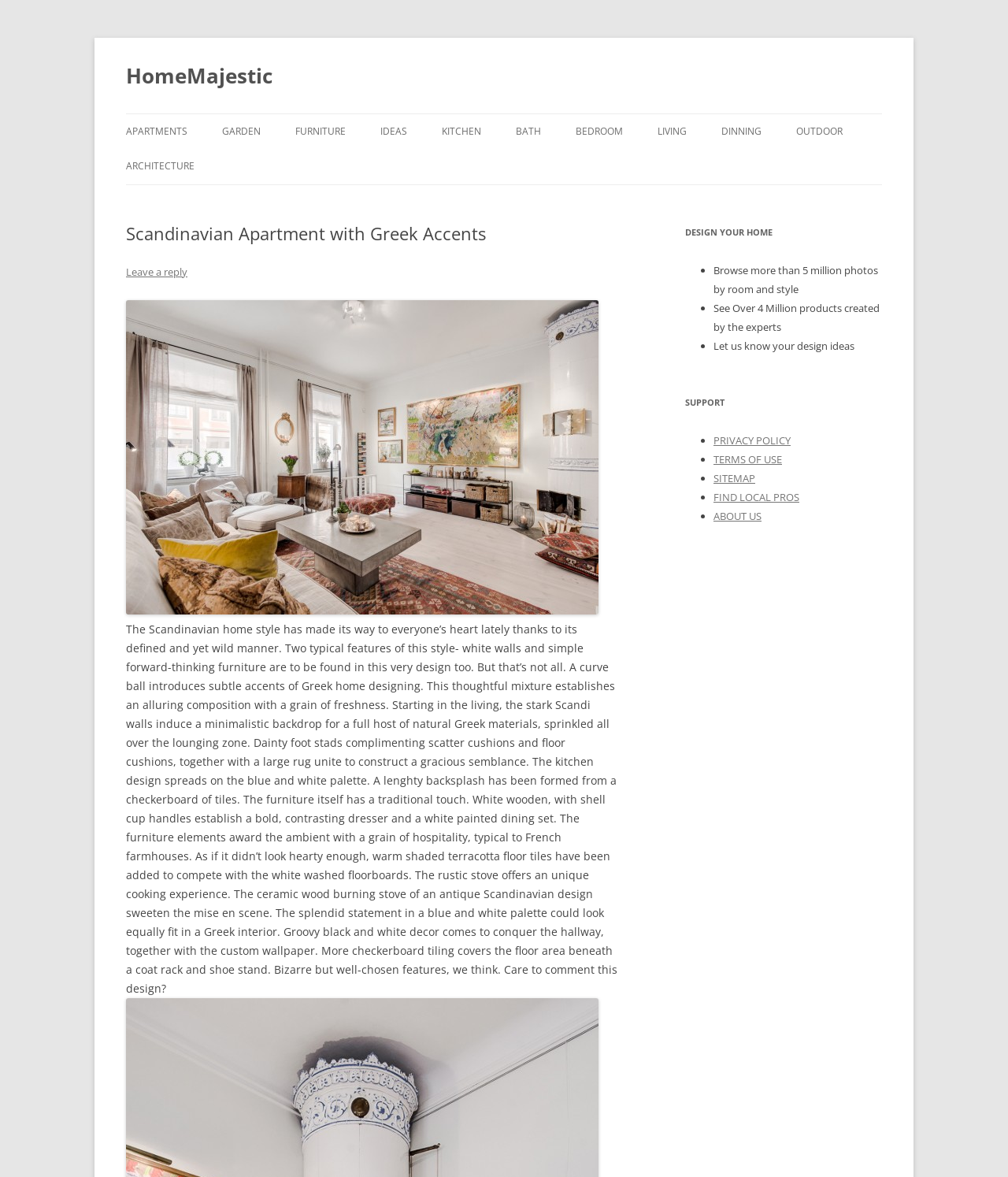Using the webpage screenshot and the element description FIND LOCAL PROS, determine the bounding box coordinates. Specify the coordinates in the format (top-left x, top-left y, bottom-right x, bottom-right y) with values ranging from 0 to 1.

[0.708, 0.416, 0.793, 0.428]